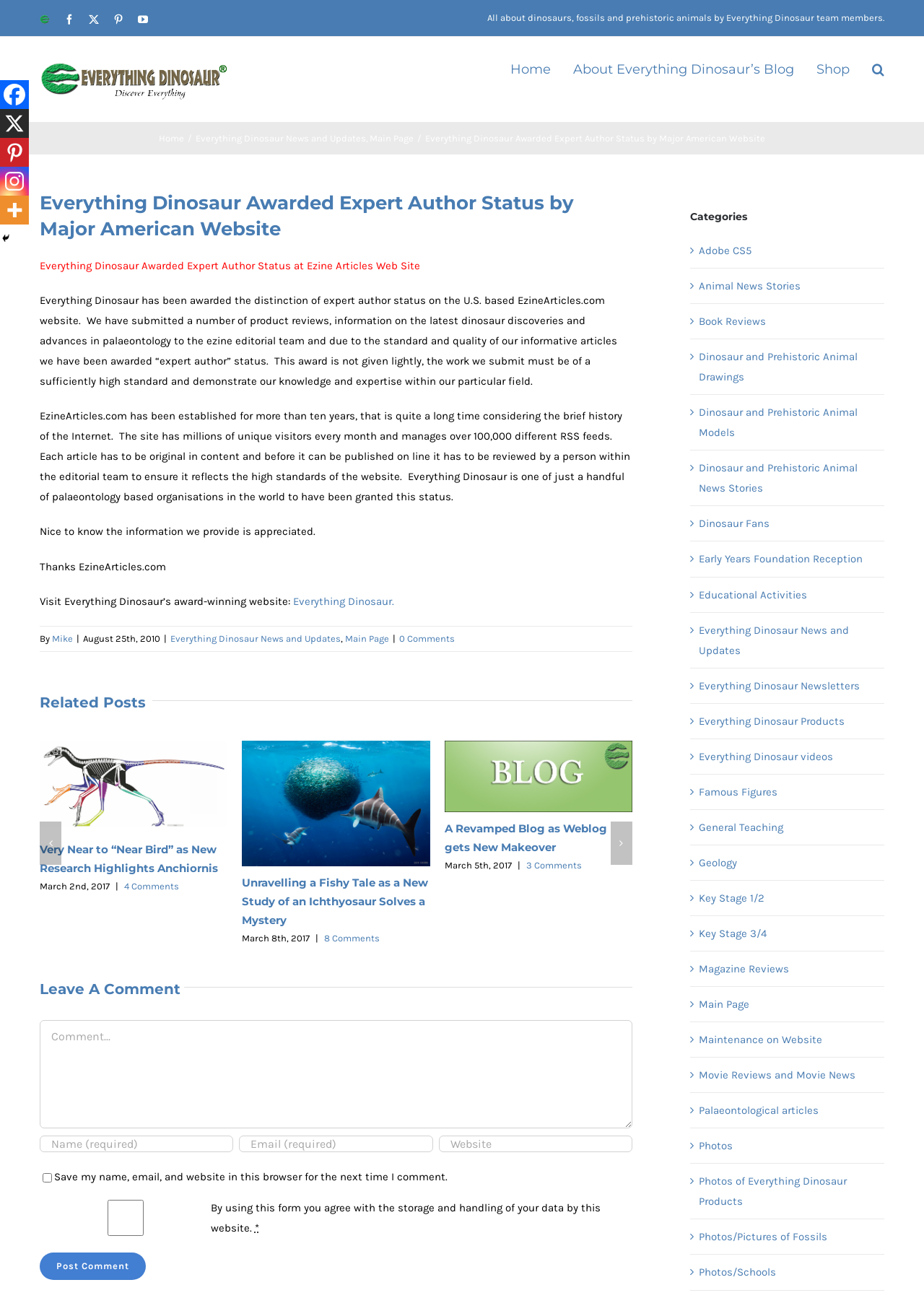Please give a succinct answer using a single word or phrase:
How many related posts are there?

4